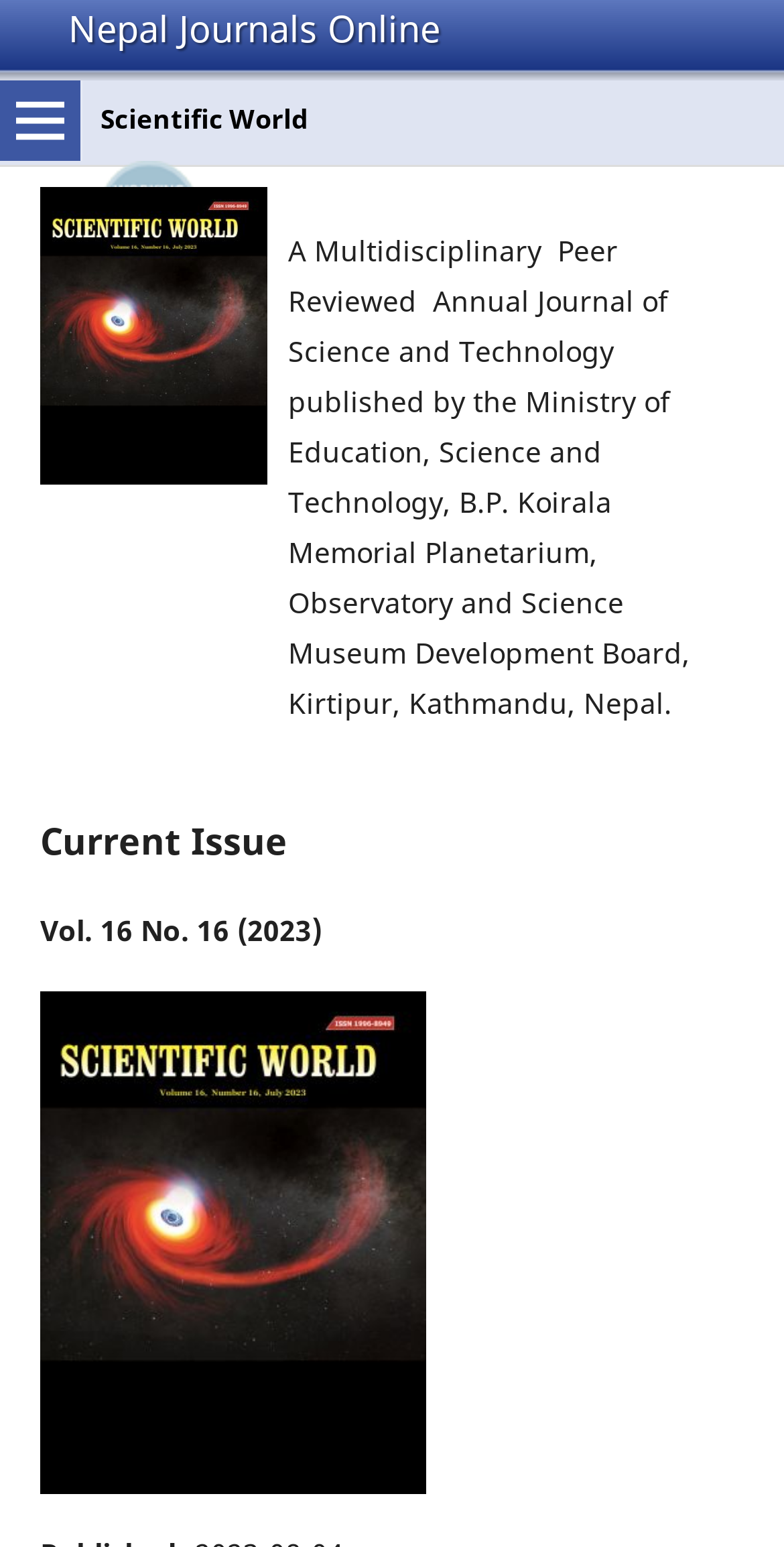Please find the bounding box for the UI component described as follows: "Scientific World".

[0.128, 0.052, 0.392, 0.101]